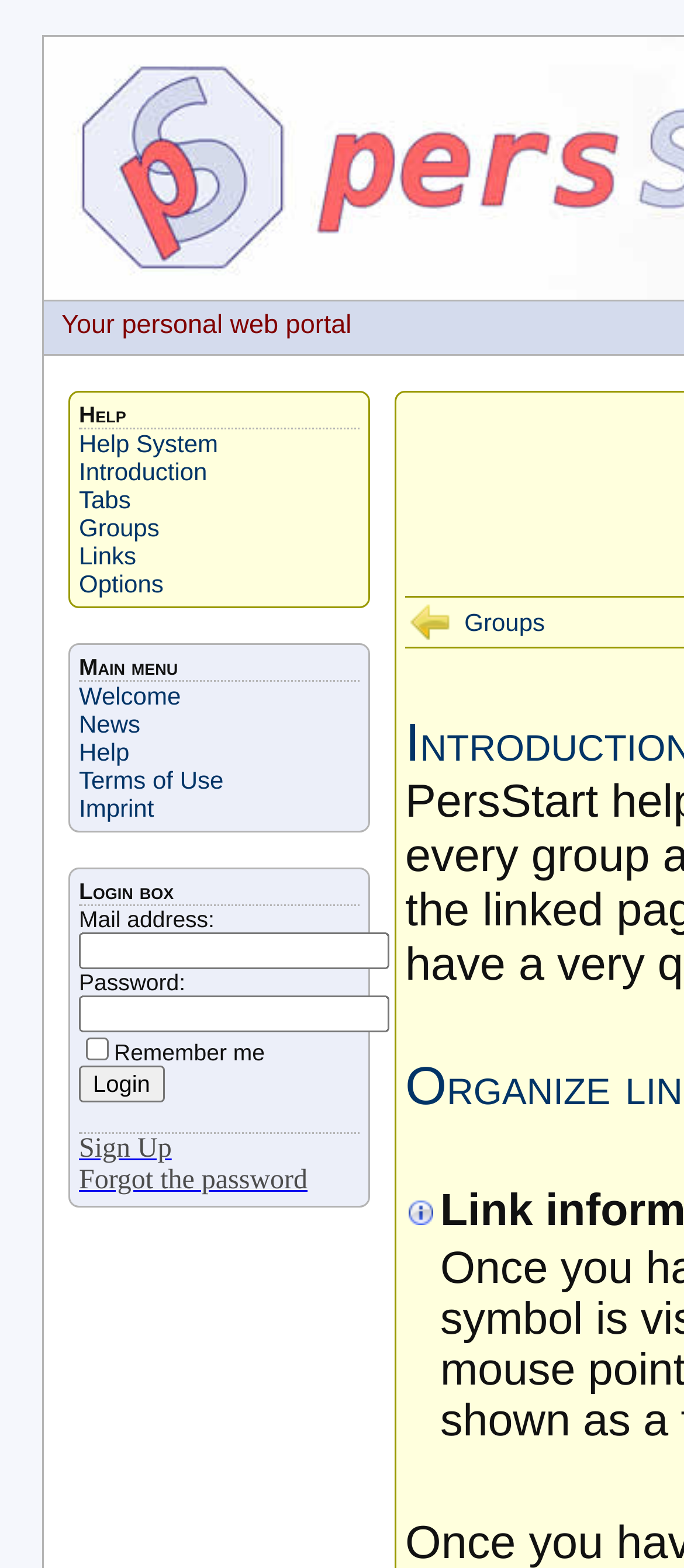Use the information in the screenshot to answer the question comprehensively: How many columns are in the layout table cell?

I analyzed the layout table cell elements and found that there are two columns, one containing links and the other containing empty cells.